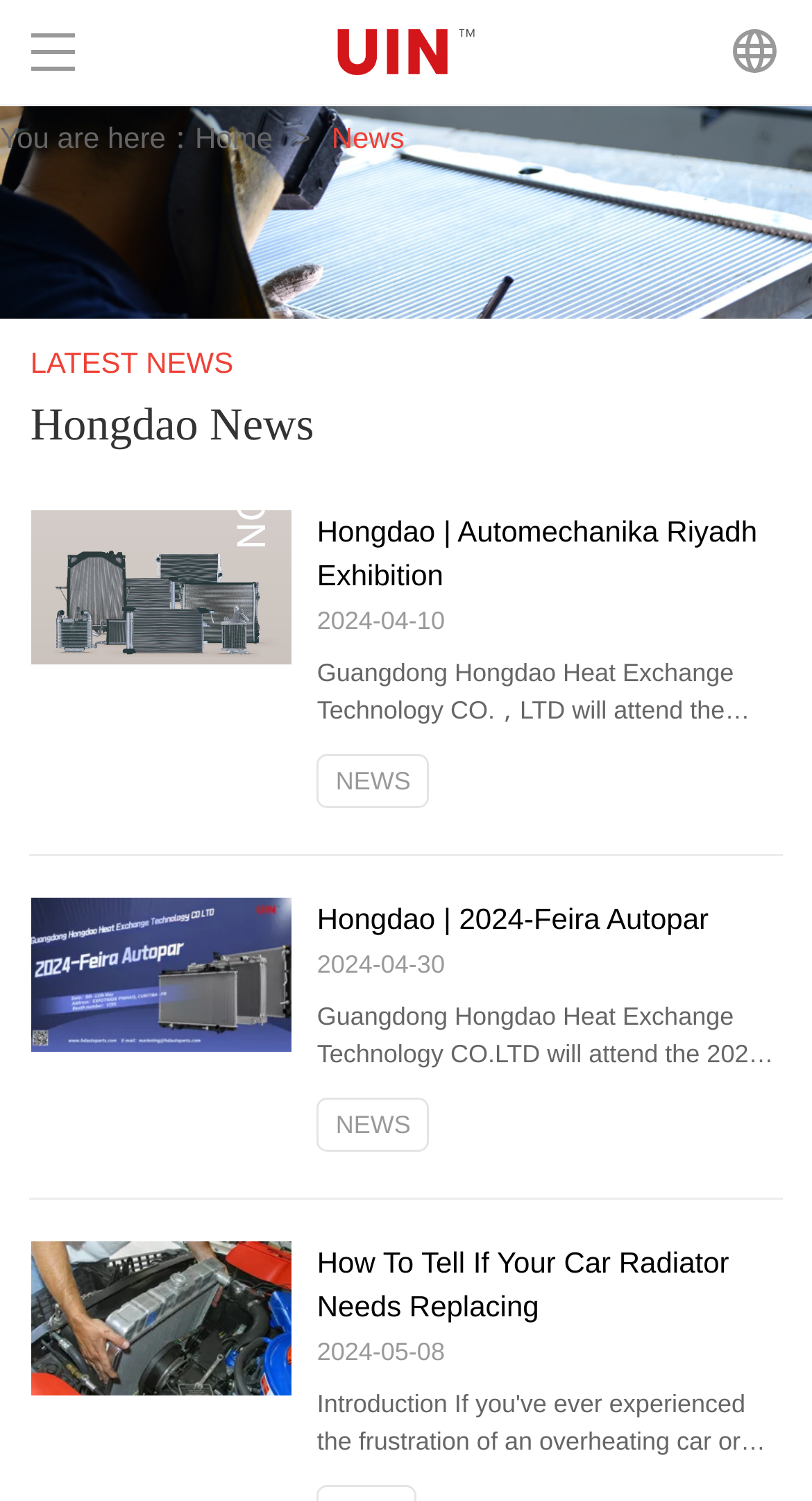Provide a one-word or short-phrase answer to the question:
How many navigation links are on the top?

8